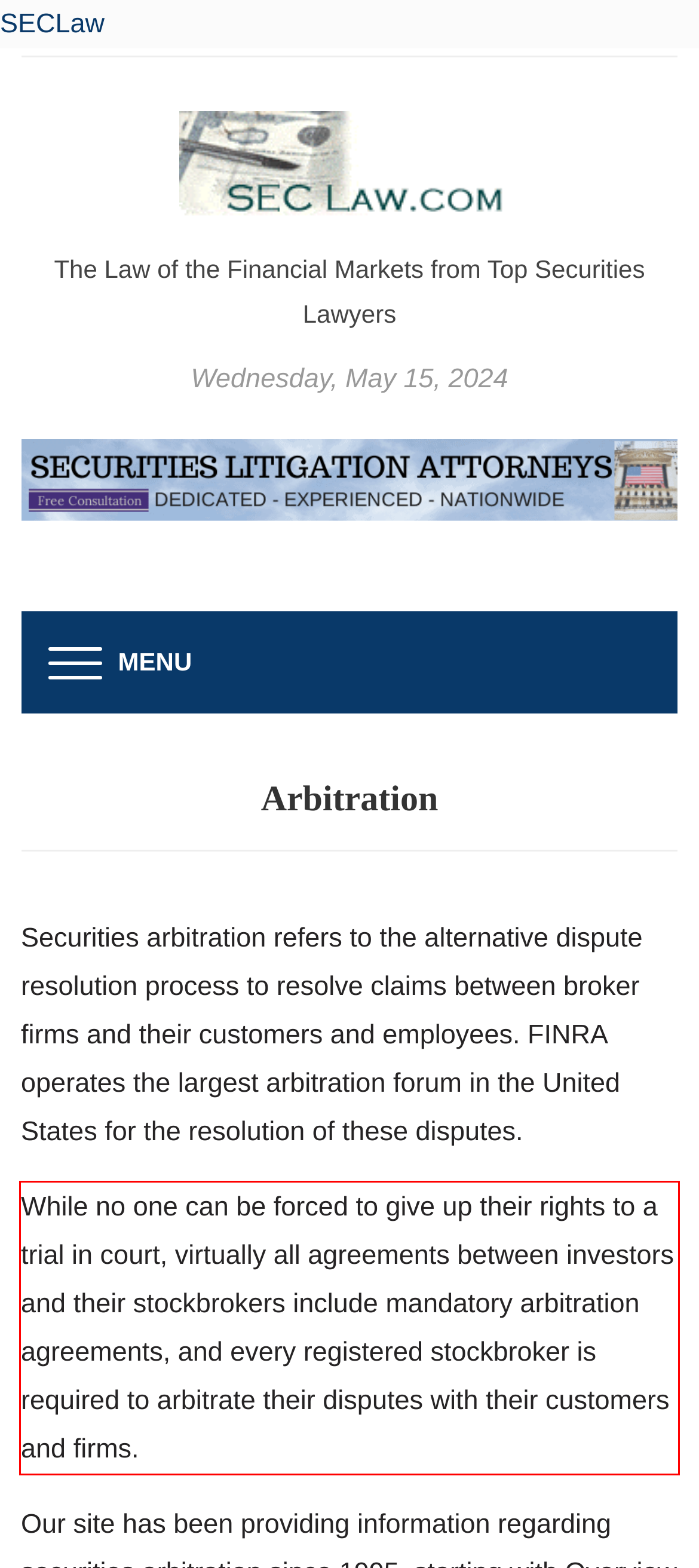You have a screenshot of a webpage with a UI element highlighted by a red bounding box. Use OCR to obtain the text within this highlighted area.

While no one can be forced to give up their rights to a trial in court, virtually all agreements between investors and their stockbrokers include mandatory arbitration agreements, and every registered stockbroker is required to arbitrate their disputes with their customers and firms.